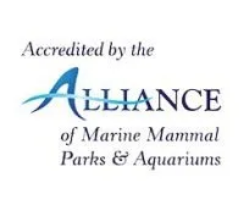What is the significance of the bold blue font?
Please analyze the image and answer the question with as much detail as possible.

The word 'Alliance' is styled in a bold blue font, which suggests that it is being highlighted or emphasized. This emphasis is likely intended to draw attention to the accrediting organization, the Alliance of Marine Mammal Parks & Aquariums, and its significance in ensuring the park's commitment to quality and responsible practices.